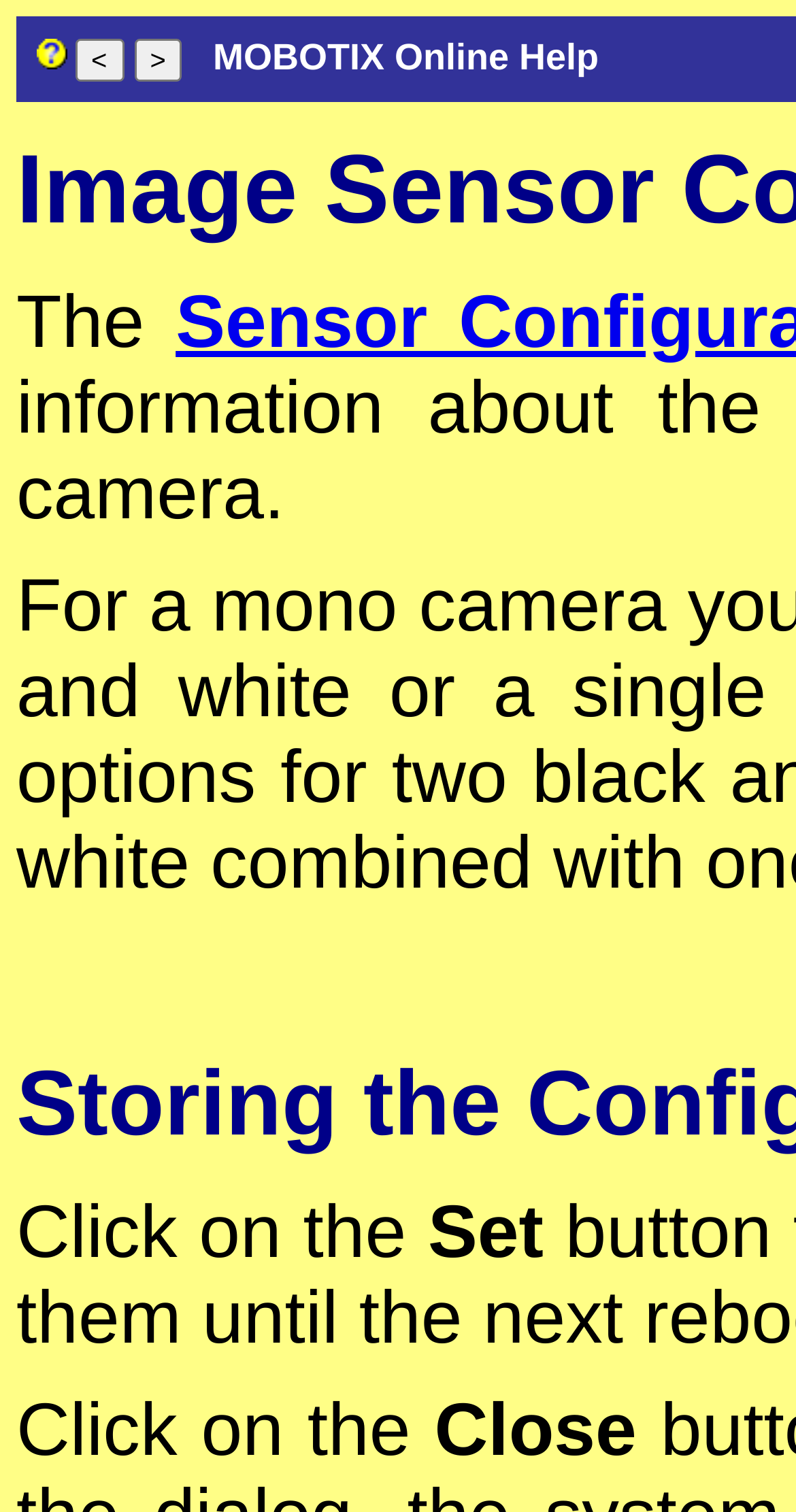What is the last word on the webpage?
Using the image, elaborate on the answer with as much detail as possible.

I found the answer by looking at the StaticText element with the text 'Close' which is located at the bottom of the webpage, indicating that it is the last word on the webpage.